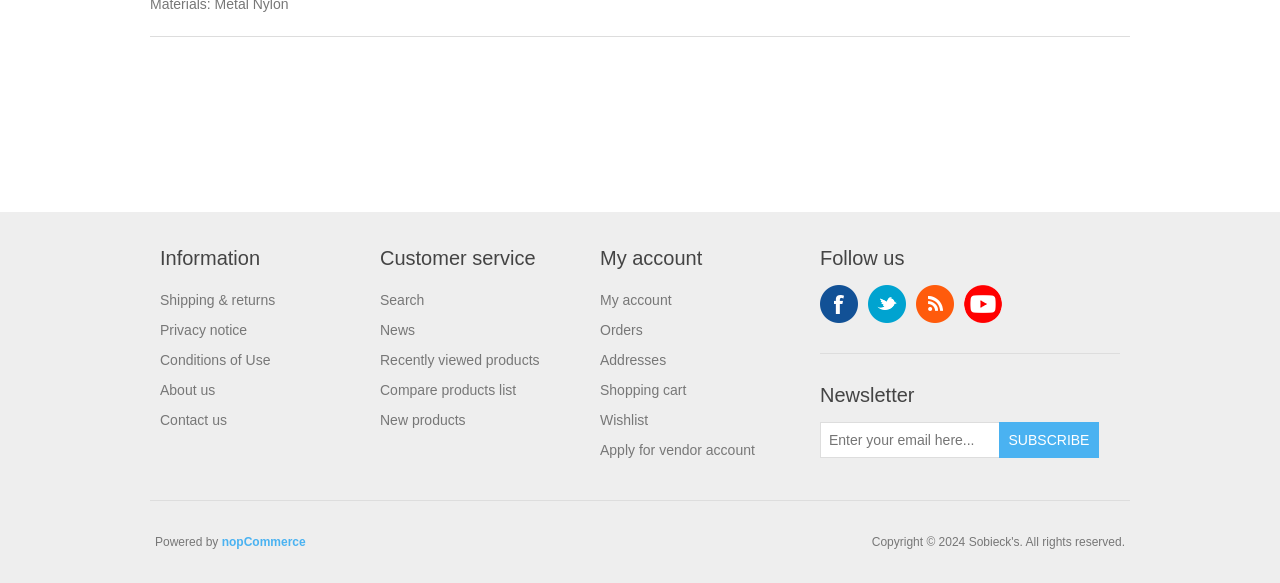Find the bounding box coordinates for the HTML element specified by: "Addresses".

[0.469, 0.603, 0.52, 0.631]